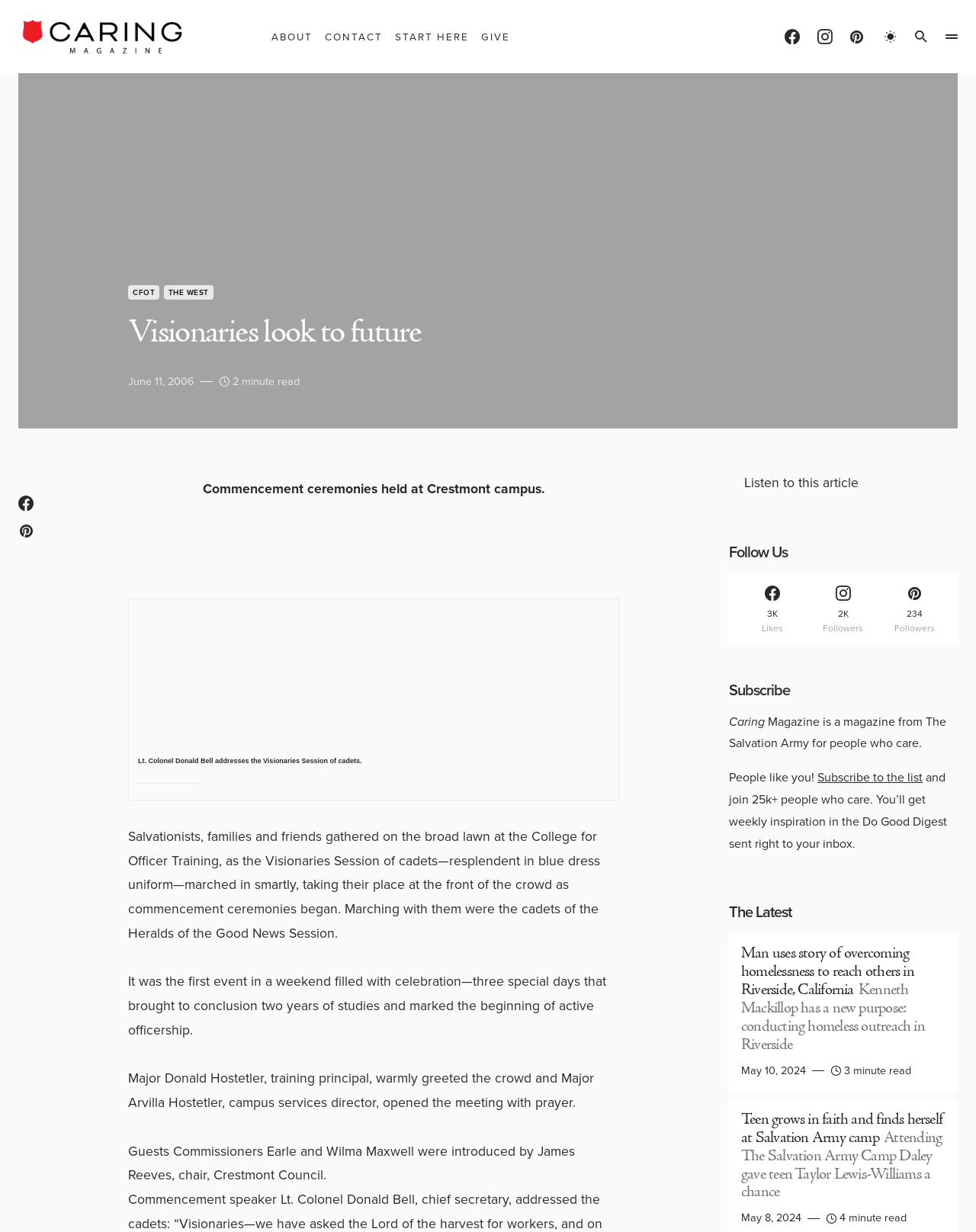What is the date of the second article in 'The Latest' section? Using the information from the screenshot, answer with a single word or phrase.

May 8, 2024